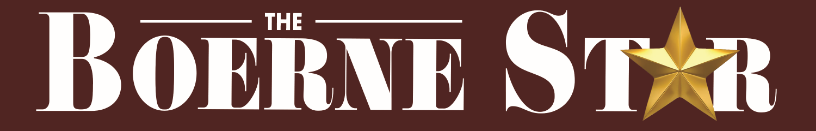What is the overall aesthetic of the logo?
Answer the question with a single word or phrase by looking at the picture.

Clean and impactful